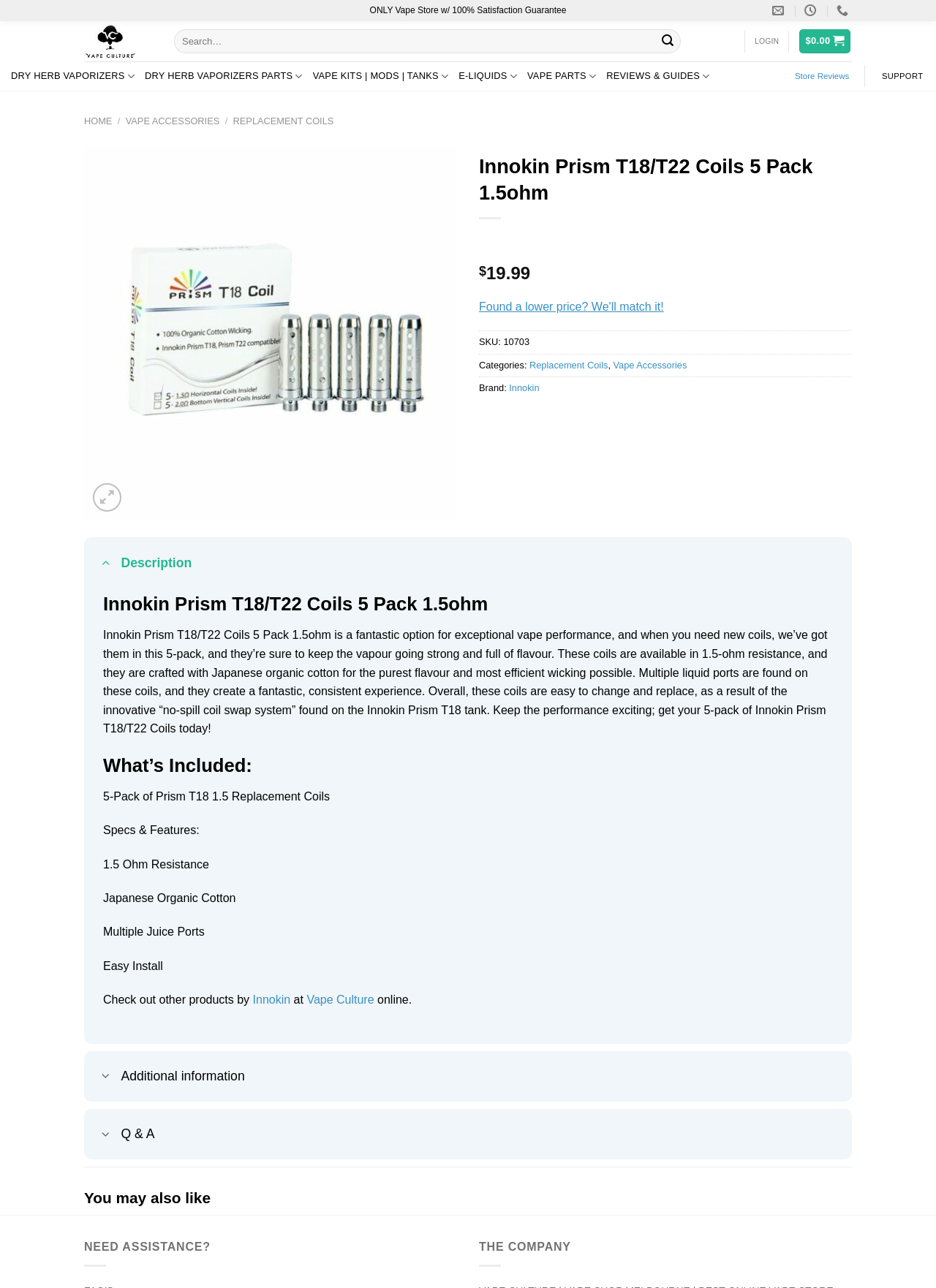What is the price of the Innokin Prism T18/T22 Coils 5 Pack?
Please use the image to provide an in-depth answer to the question.

The price of the Innokin Prism T18/T22 Coils 5 Pack is found in the product information section, where it is listed as '$19.99'.